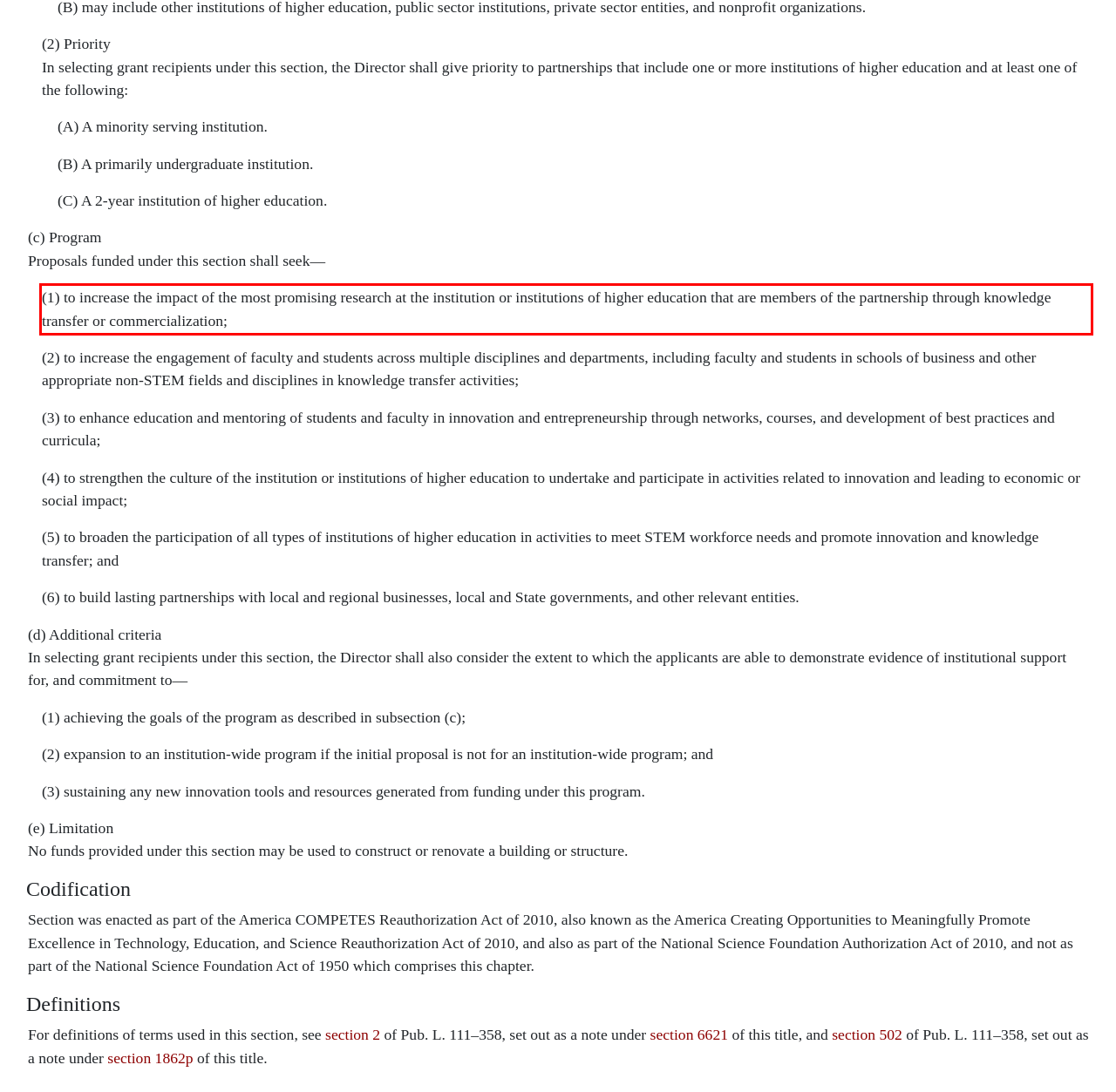Using the provided screenshot of a webpage, recognize and generate the text found within the red rectangle bounding box.

(1) to increase the impact of the most promising research at the institution or institutions of higher education that are members of the partnership through knowledge transfer or commercialization;